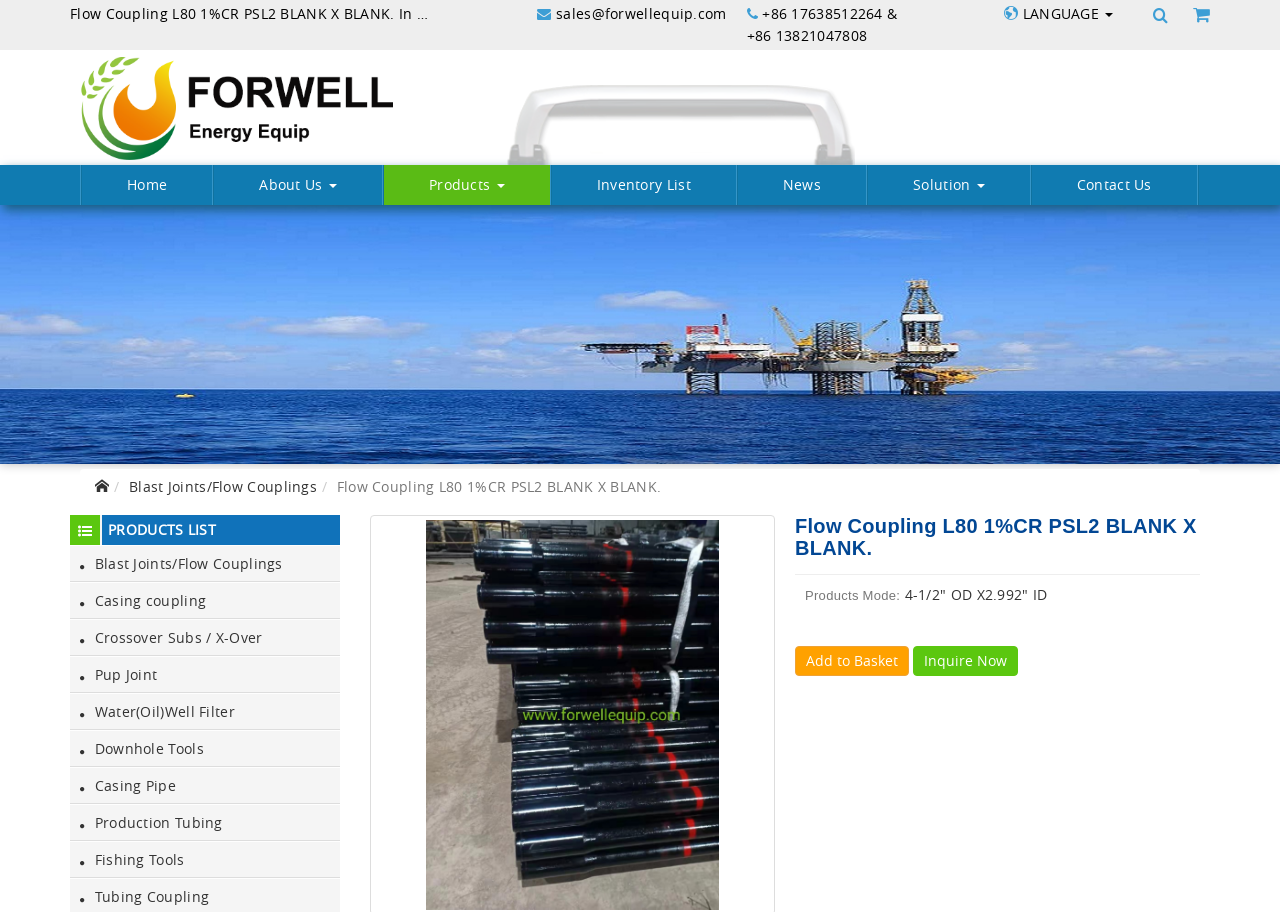Show the bounding box coordinates of the element that should be clicked to complete the task: "Click the Home link".

[0.064, 0.192, 0.166, 0.214]